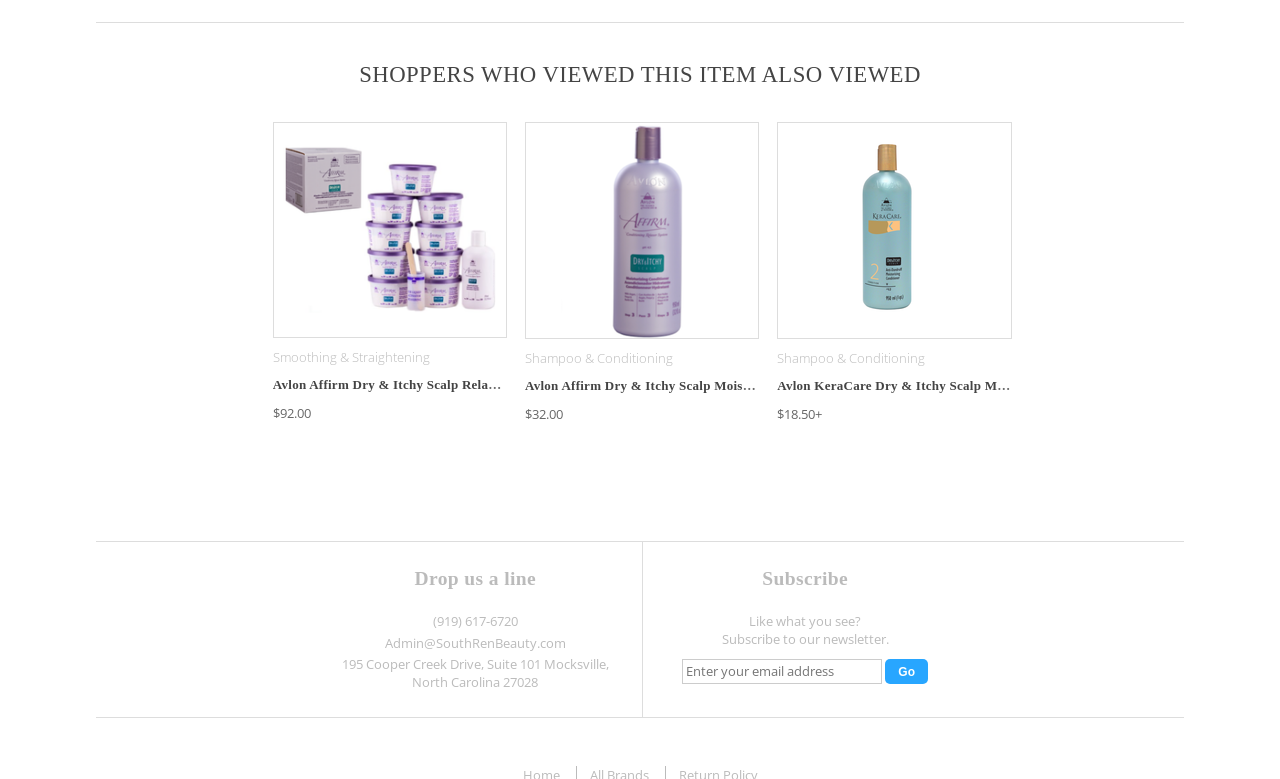What is the category of Avlon KeraCare Dry & Itchy Scalp Moisturizing Conditioner?
Give a comprehensive and detailed explanation for the question.

I looked at the link next to the product image 'Avlon KeraCare Dry & Itchy Scalp Moisturizing Conditioner' and saw that it is categorized under 'Shampoo & Conditioning'.